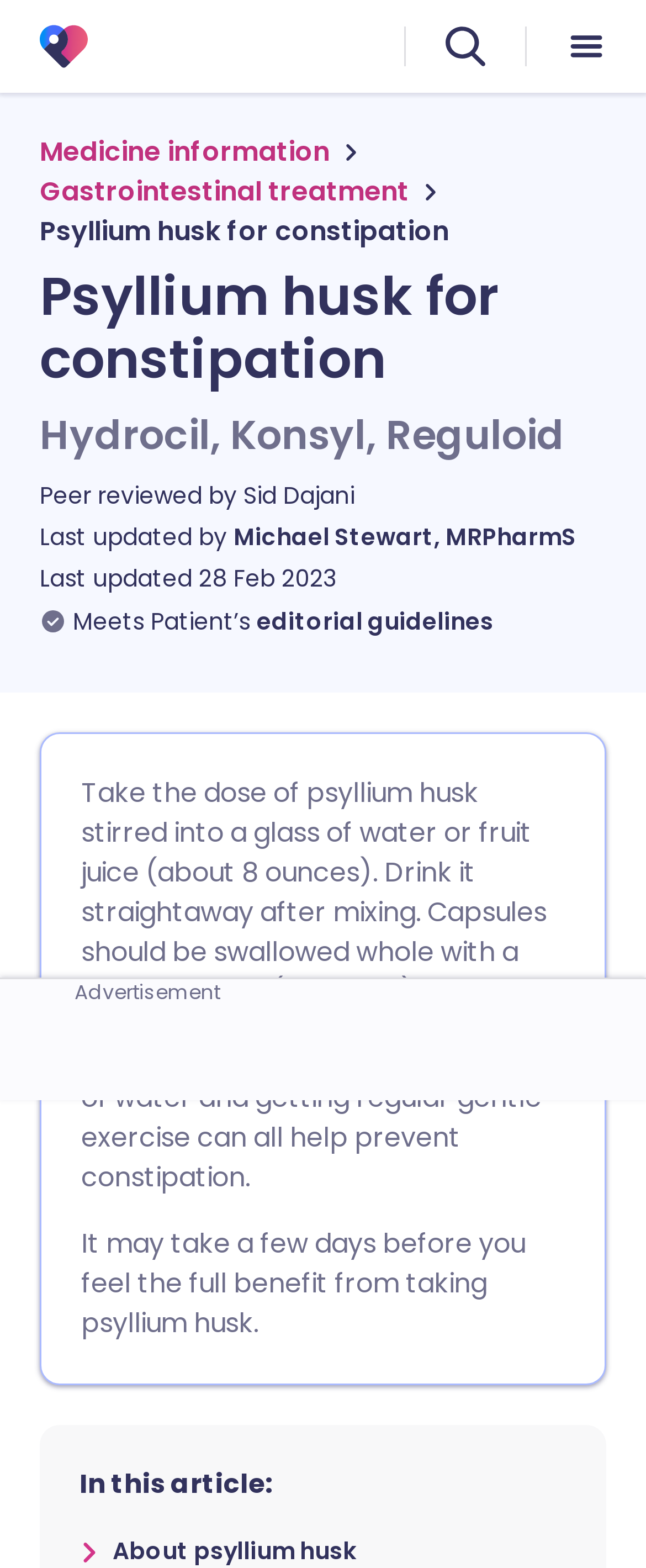Please give a short response to the question using one word or a phrase:
When was the article last updated?

28 Feb 2023